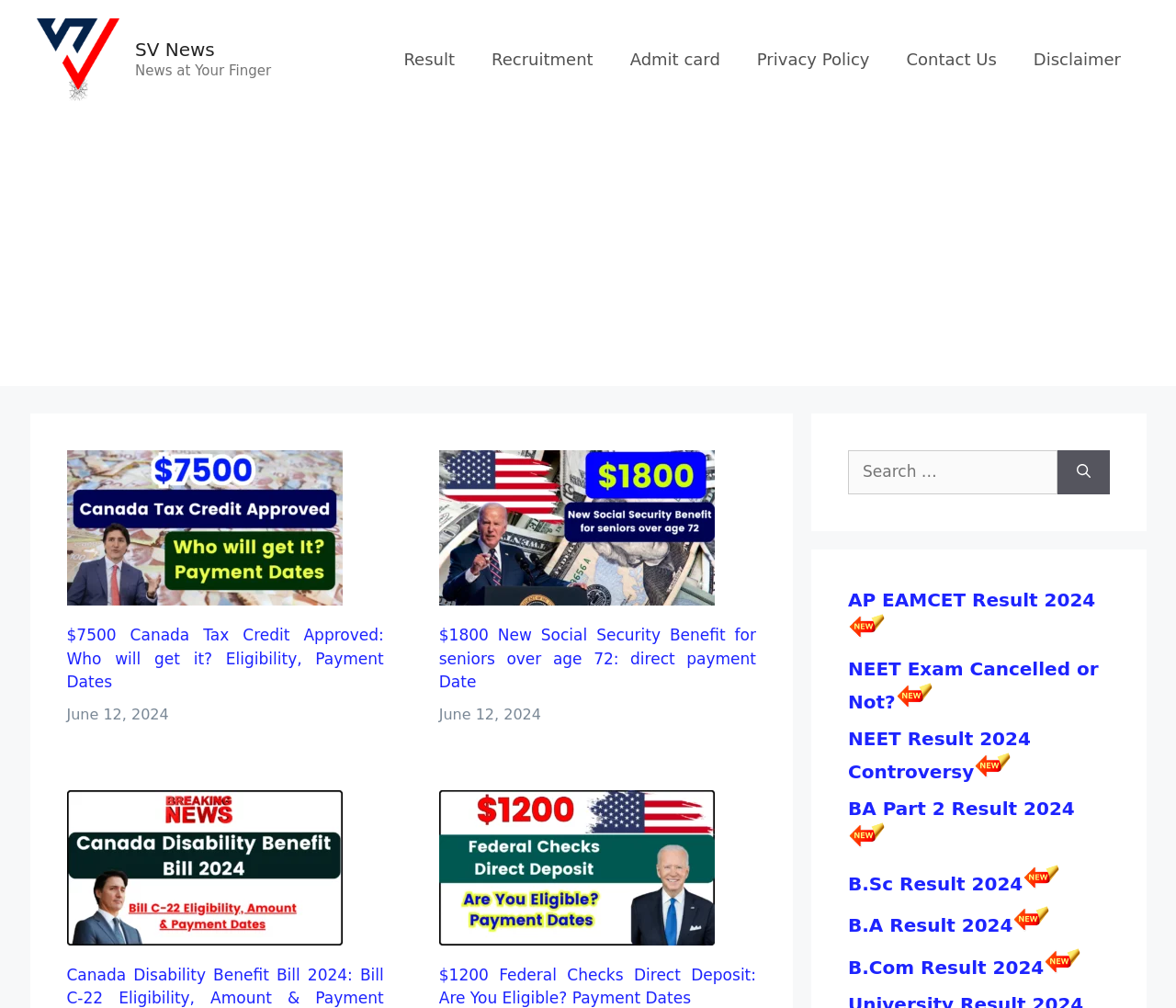How many news articles are displayed on the webpage?
Look at the image and provide a short answer using one word or a phrase.

3